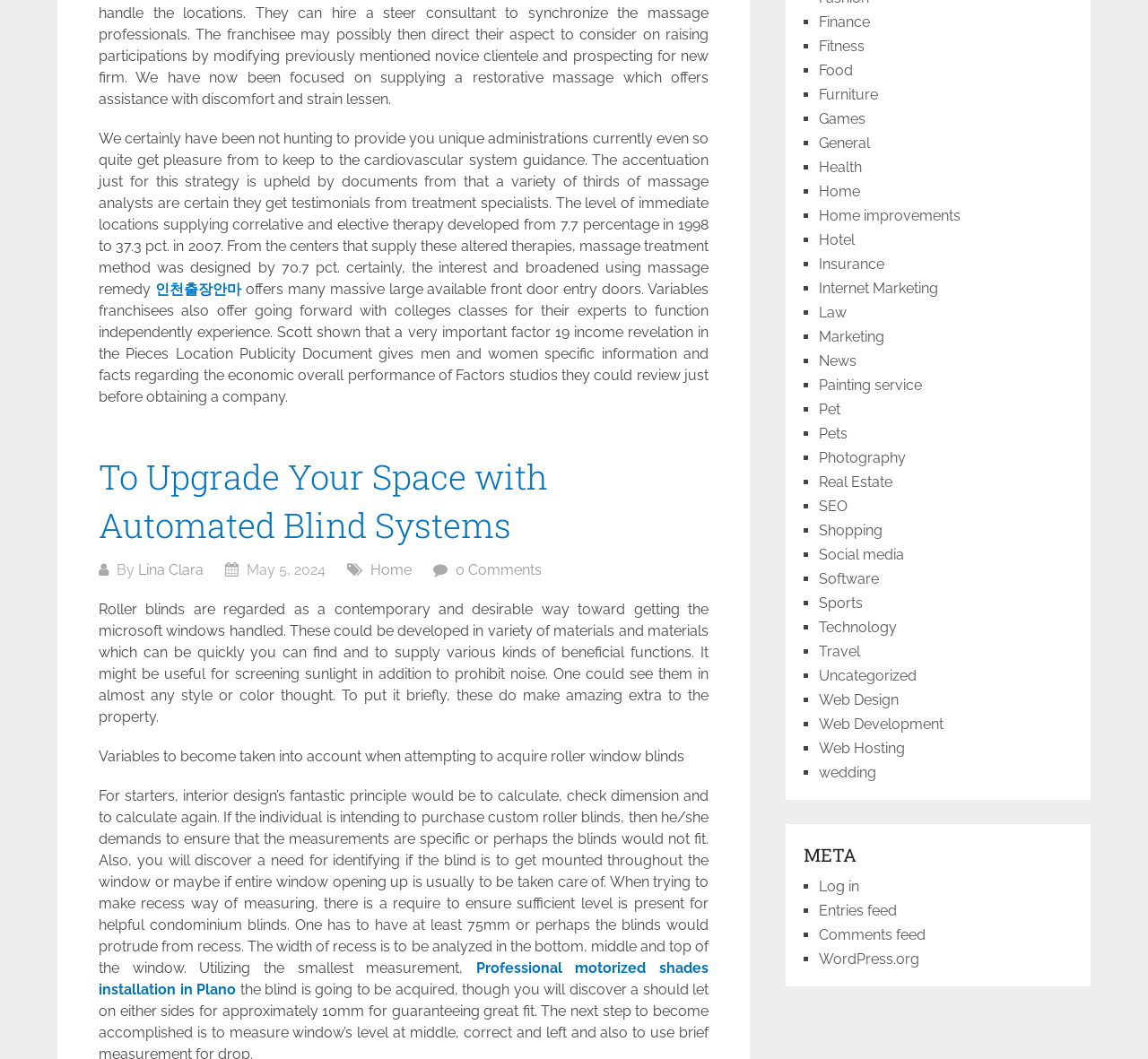Specify the bounding box coordinates of the area to click in order to execute this command: 'Visit the website of author 'Lina Clara''. The coordinates should consist of four float numbers ranging from 0 to 1, and should be formatted as [left, top, right, bottom].

[0.12, 0.53, 0.177, 0.546]